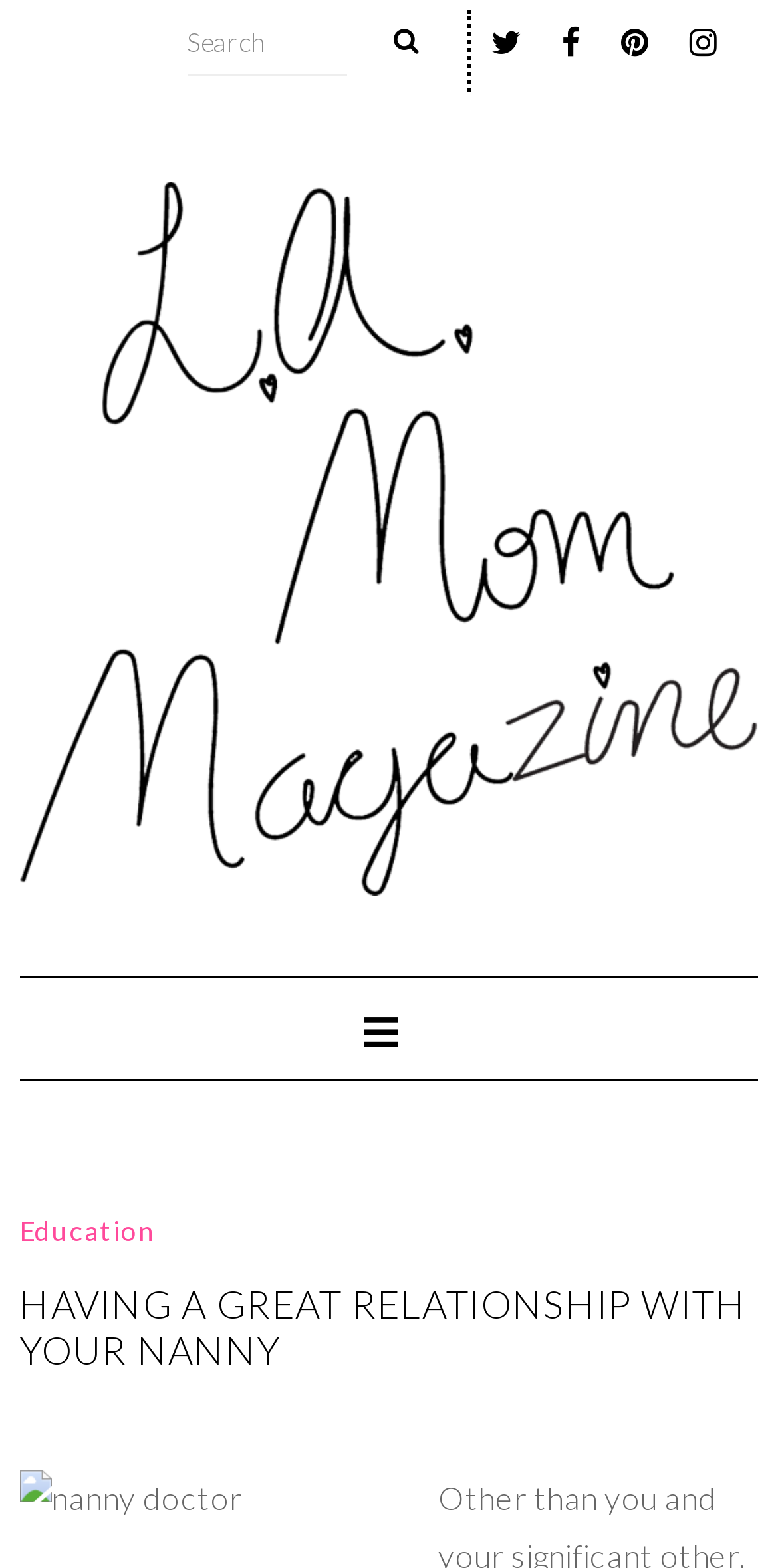Please locate the bounding box coordinates of the element's region that needs to be clicked to follow the instruction: "read the article about having a great relationship with your nanny". The bounding box coordinates should be provided as four float numbers between 0 and 1, i.e., [left, top, right, bottom].

[0.025, 0.817, 0.96, 0.876]